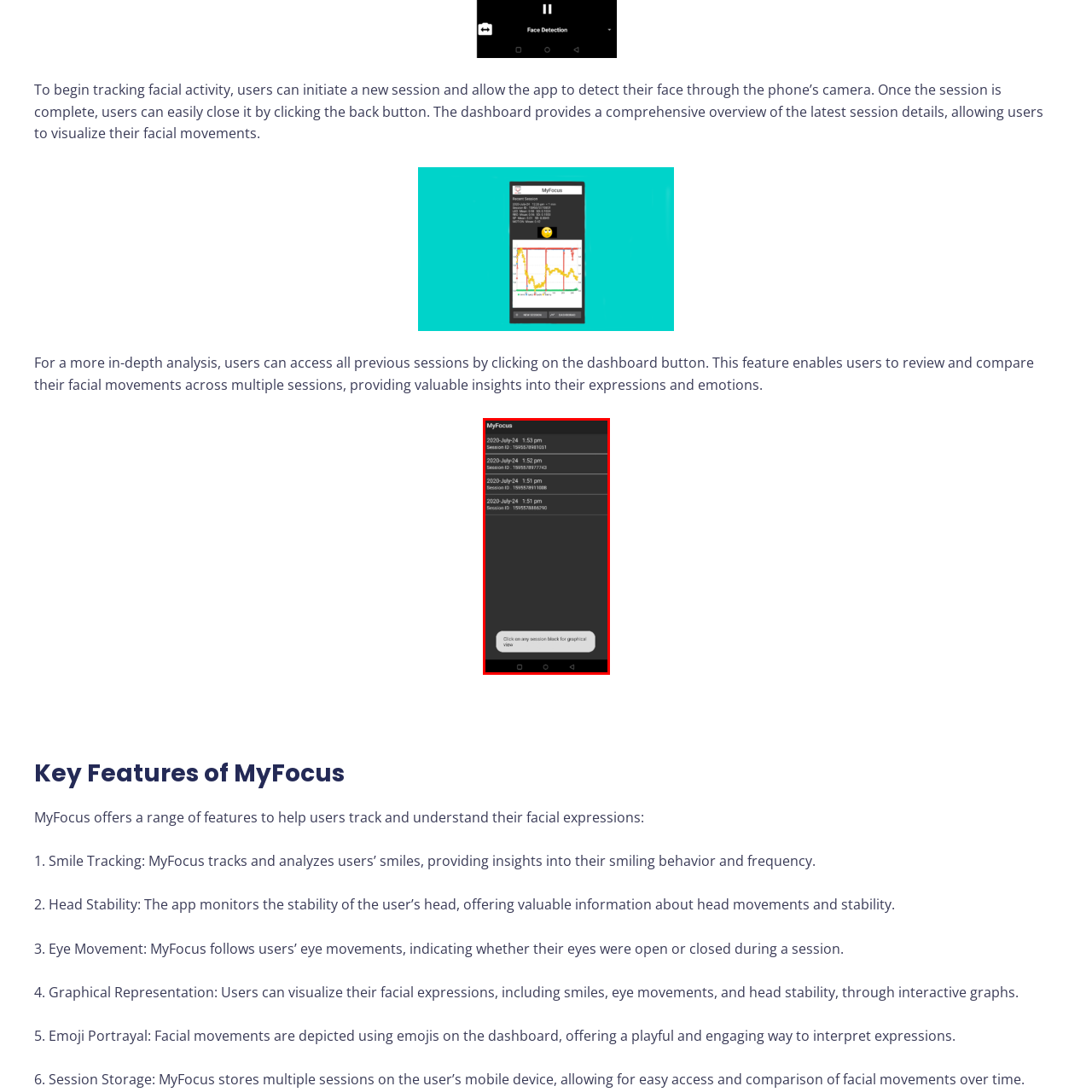What is the purpose of clicking on a session block?
Inspect the image portion within the red bounding box and deliver a detailed answer to the question.

The prompt at the bottom of the interface invites users to click on any session block, which implies that doing so will provide access to a graphical view of their facial activity insights, allowing users to visualize their facial expression data over time.